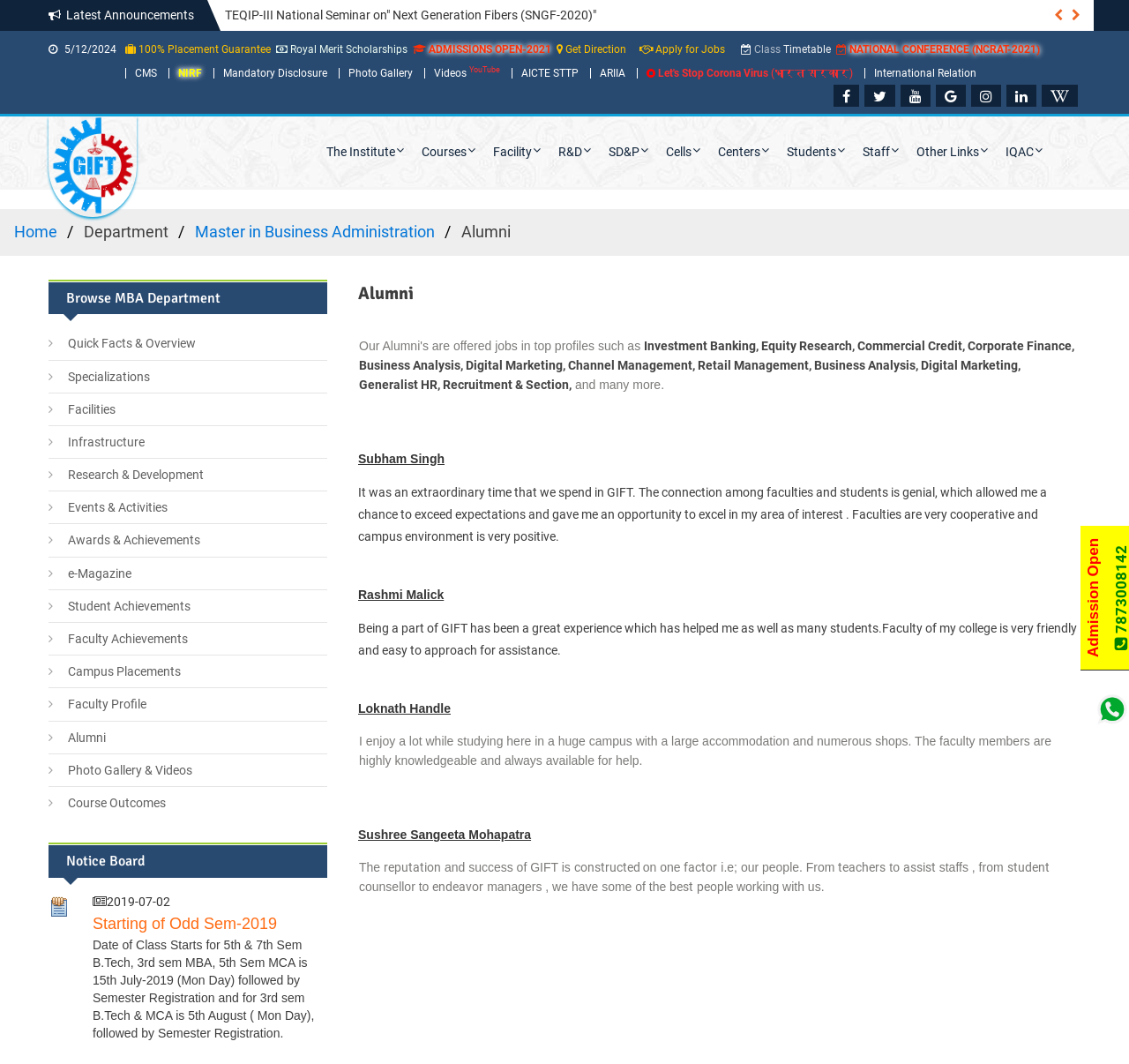Identify the bounding box coordinates of the part that should be clicked to carry out this instruction: "Get directions using the 'Get Direction' link".

[0.501, 0.041, 0.555, 0.052]